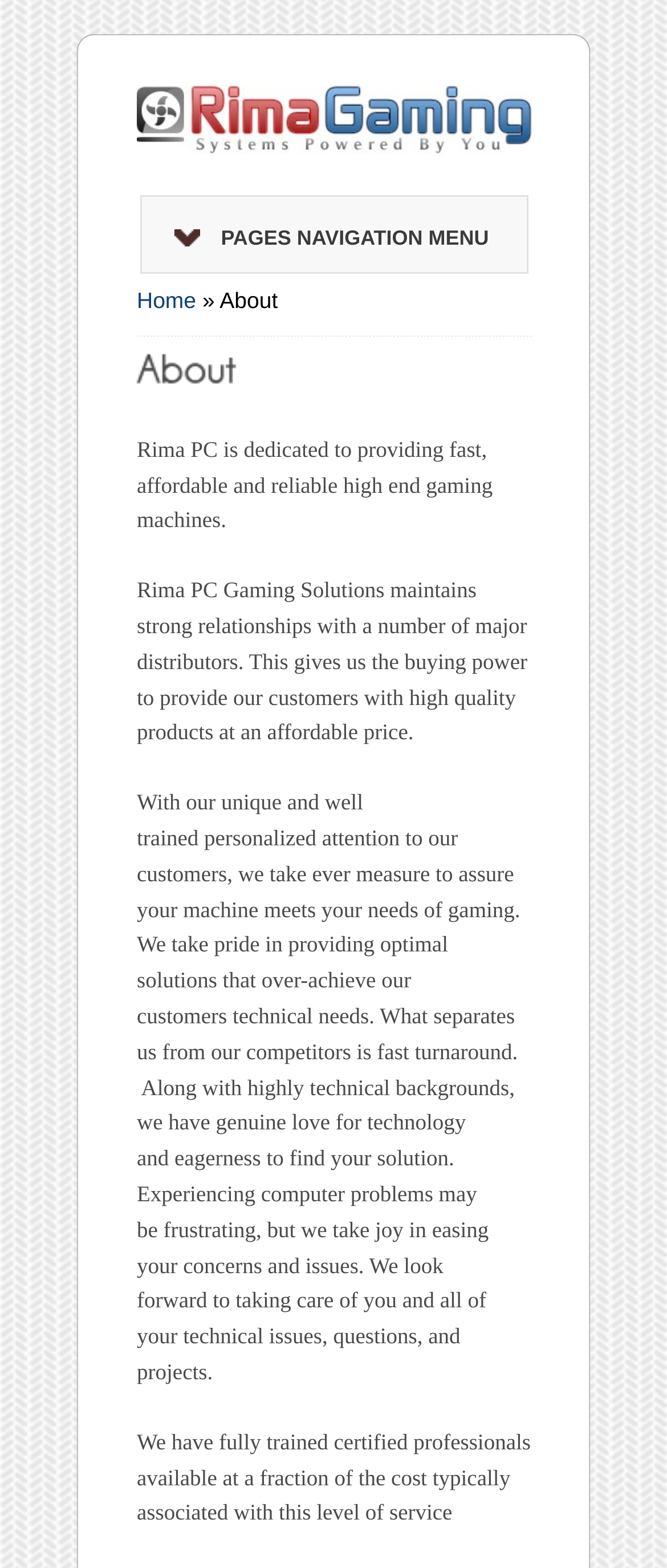What is the benefit of Rima PC's strong relationships with major distributors?
We need a detailed and meticulous answer to the question.

The webpage states that Rima PC maintains strong relationships with a number of major distributors, which gives them the buying power to provide their customers with high-quality products at an affordable price.